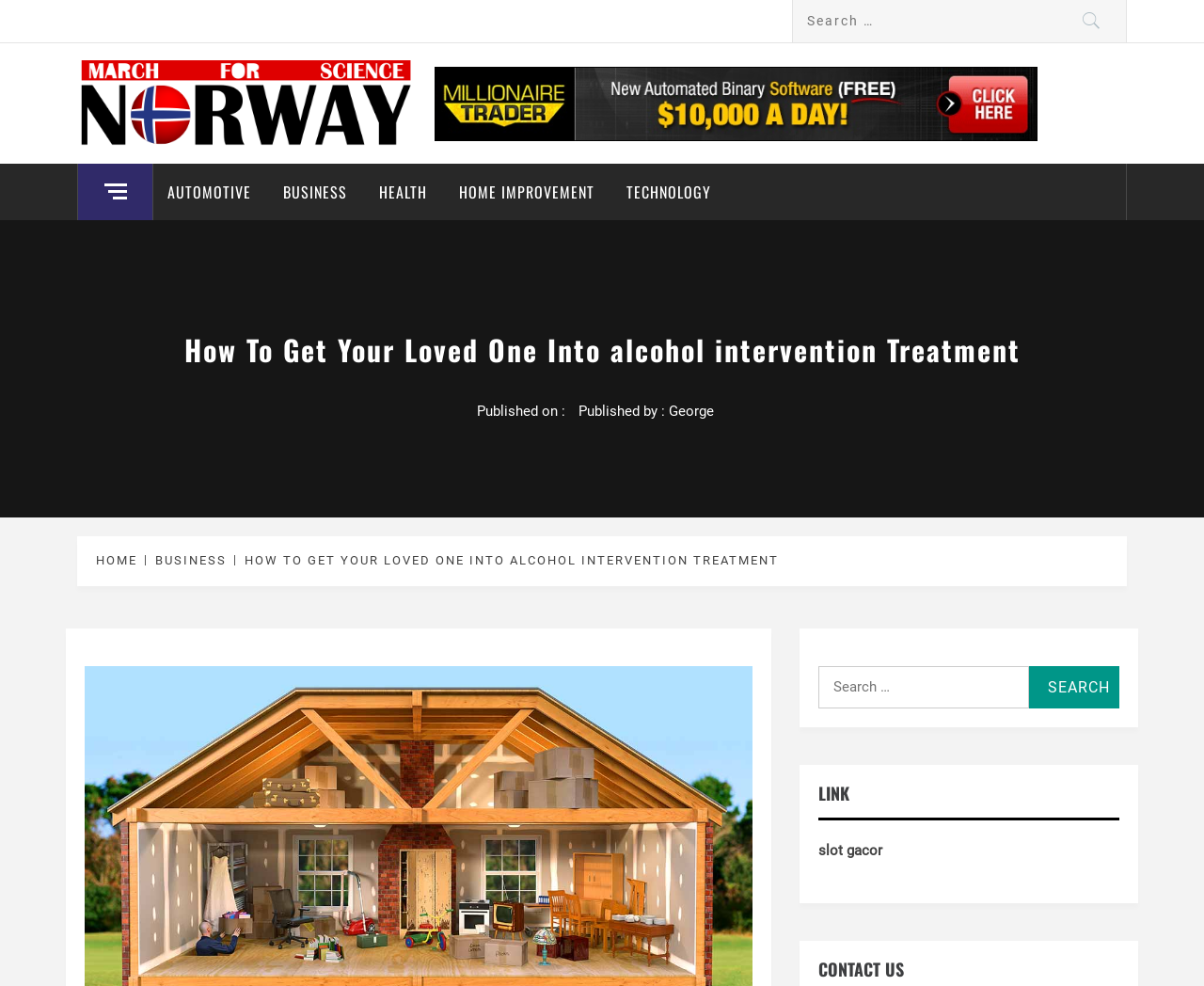Please identify the bounding box coordinates of the area I need to click to accomplish the following instruction: "Search for something again".

[0.68, 0.675, 0.855, 0.718]